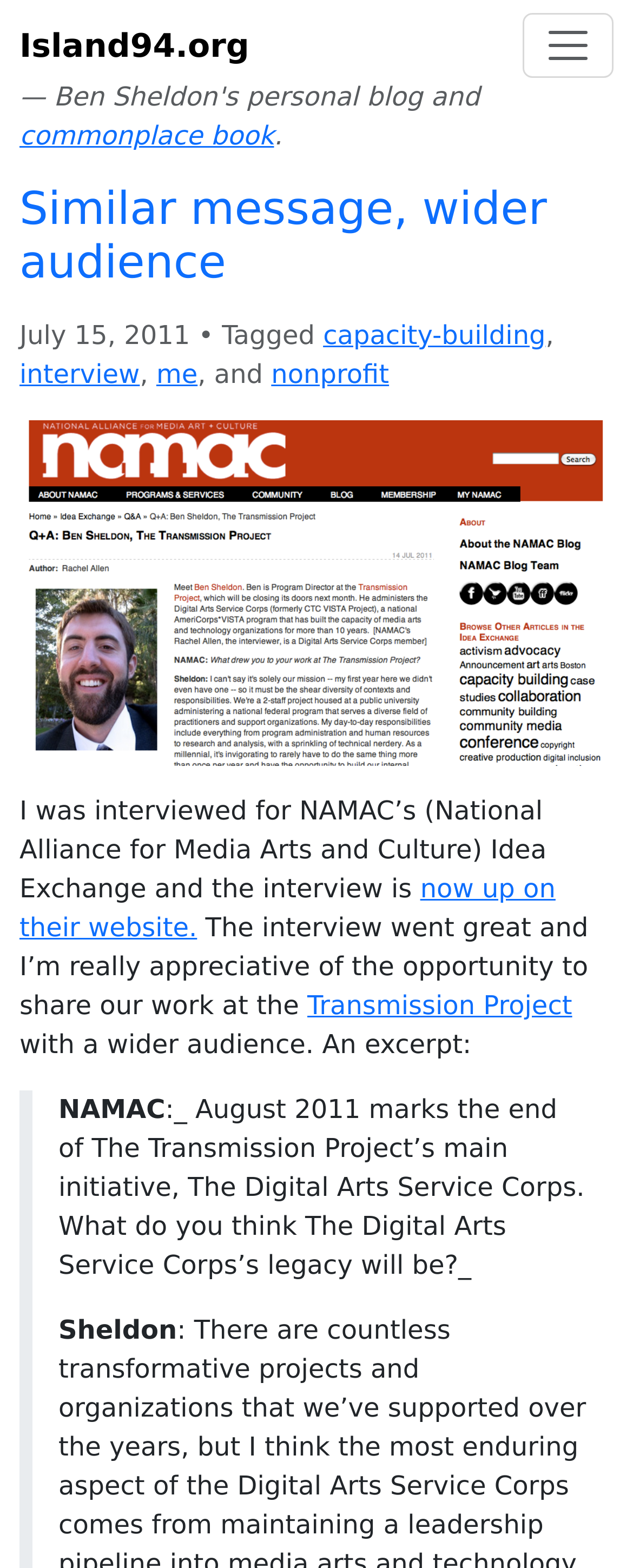Find the bounding box coordinates of the element you need to click on to perform this action: 'visit Island94.org'. The coordinates should be represented by four float values between 0 and 1, in the format [left, top, right, bottom].

[0.031, 0.008, 0.394, 0.05]